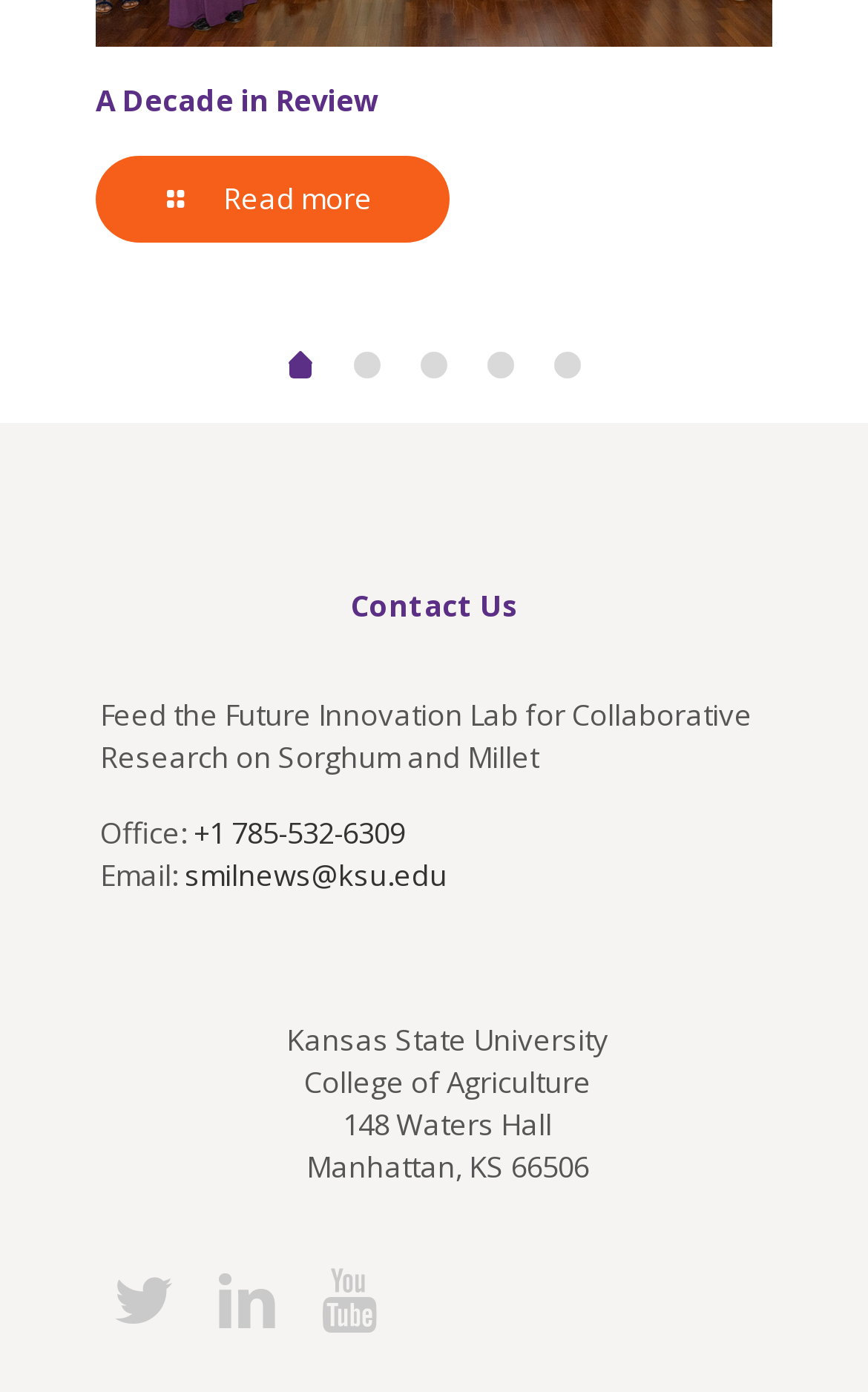Respond with a single word or phrase:
What is the email address of the office?

smilnews@ksu.edu